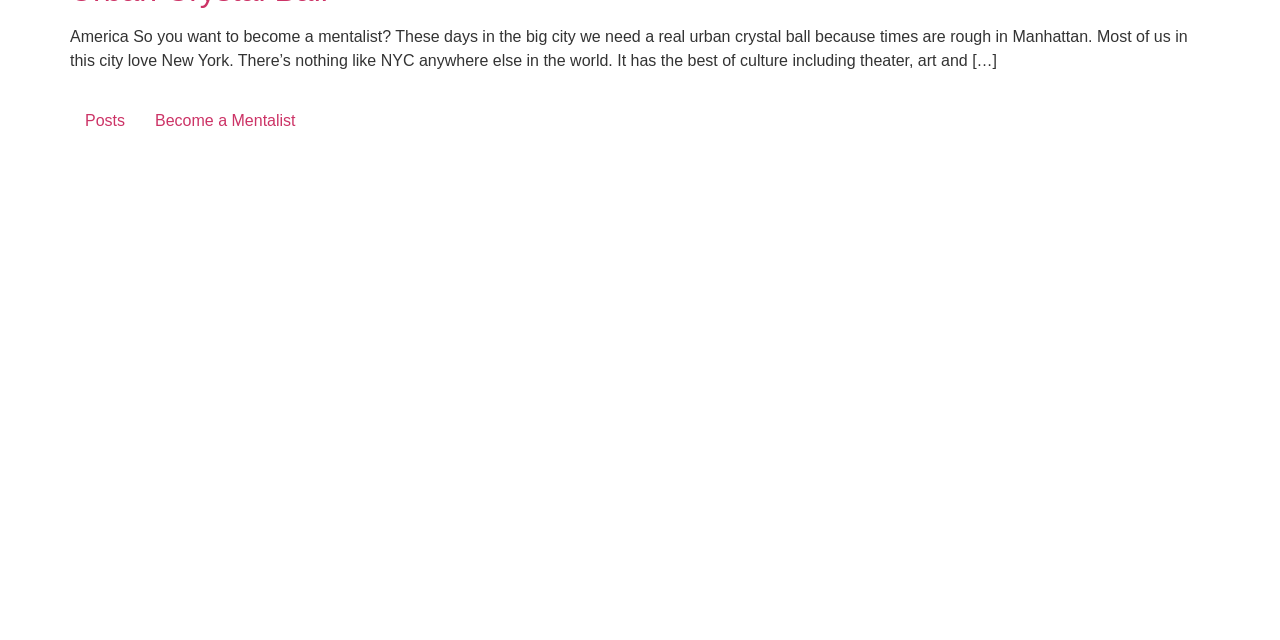Find the bounding box of the element with the following description: "Become a Mentalist". The coordinates must be four float numbers between 0 and 1, formatted as [left, top, right, bottom].

[0.109, 0.162, 0.243, 0.215]